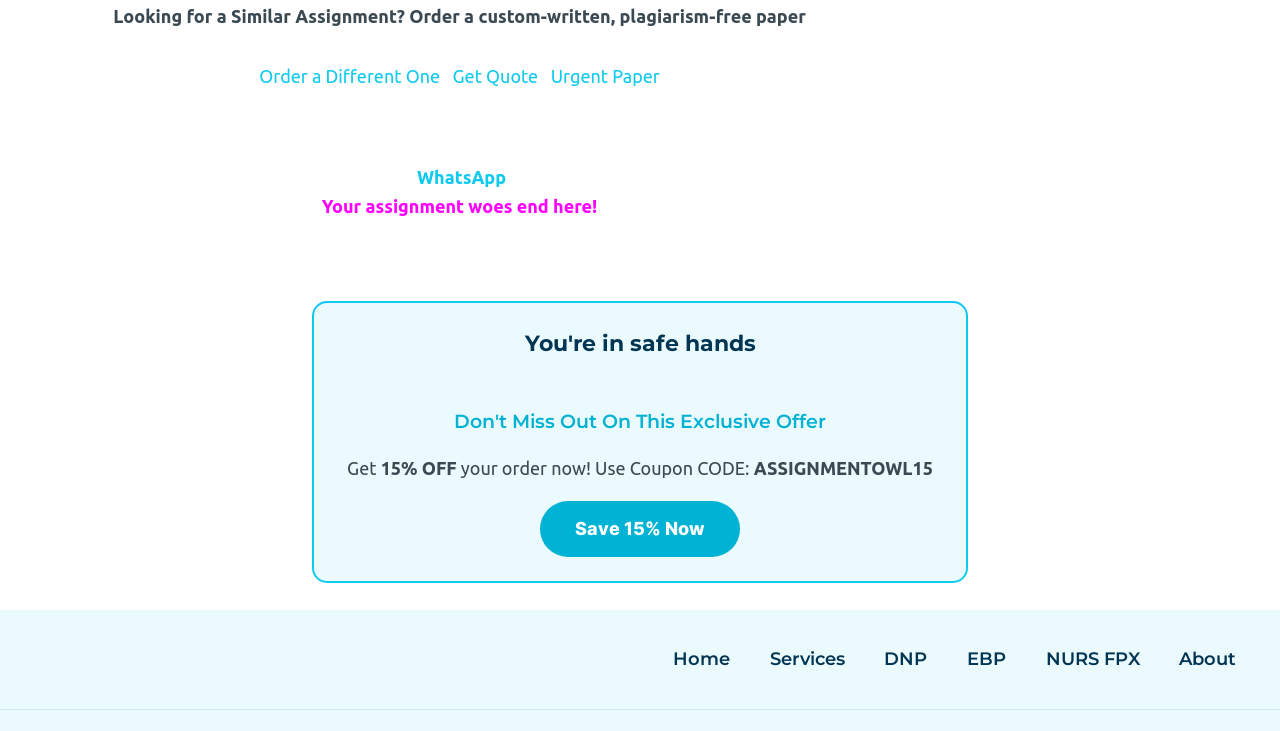Pinpoint the bounding box coordinates of the element to be clicked to execute the instruction: "Get a quote".

[0.354, 0.091, 0.42, 0.118]